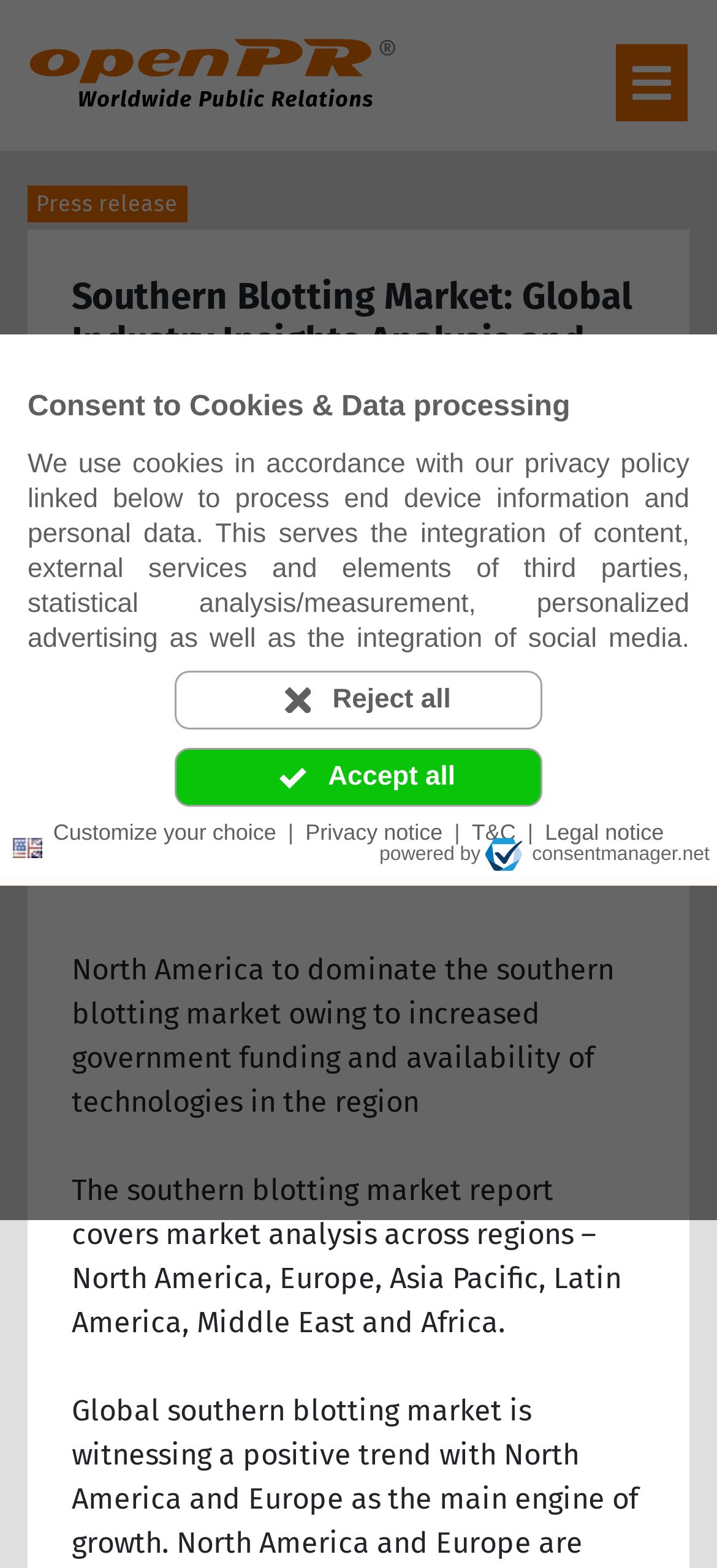Using the provided description Reject all, find the bounding box coordinates for the UI element. Provide the coordinates in (top-left x, top-left y, bottom-right x, bottom-right y) format, ensuring all values are between 0 and 1.

[0.244, 0.427, 0.756, 0.465]